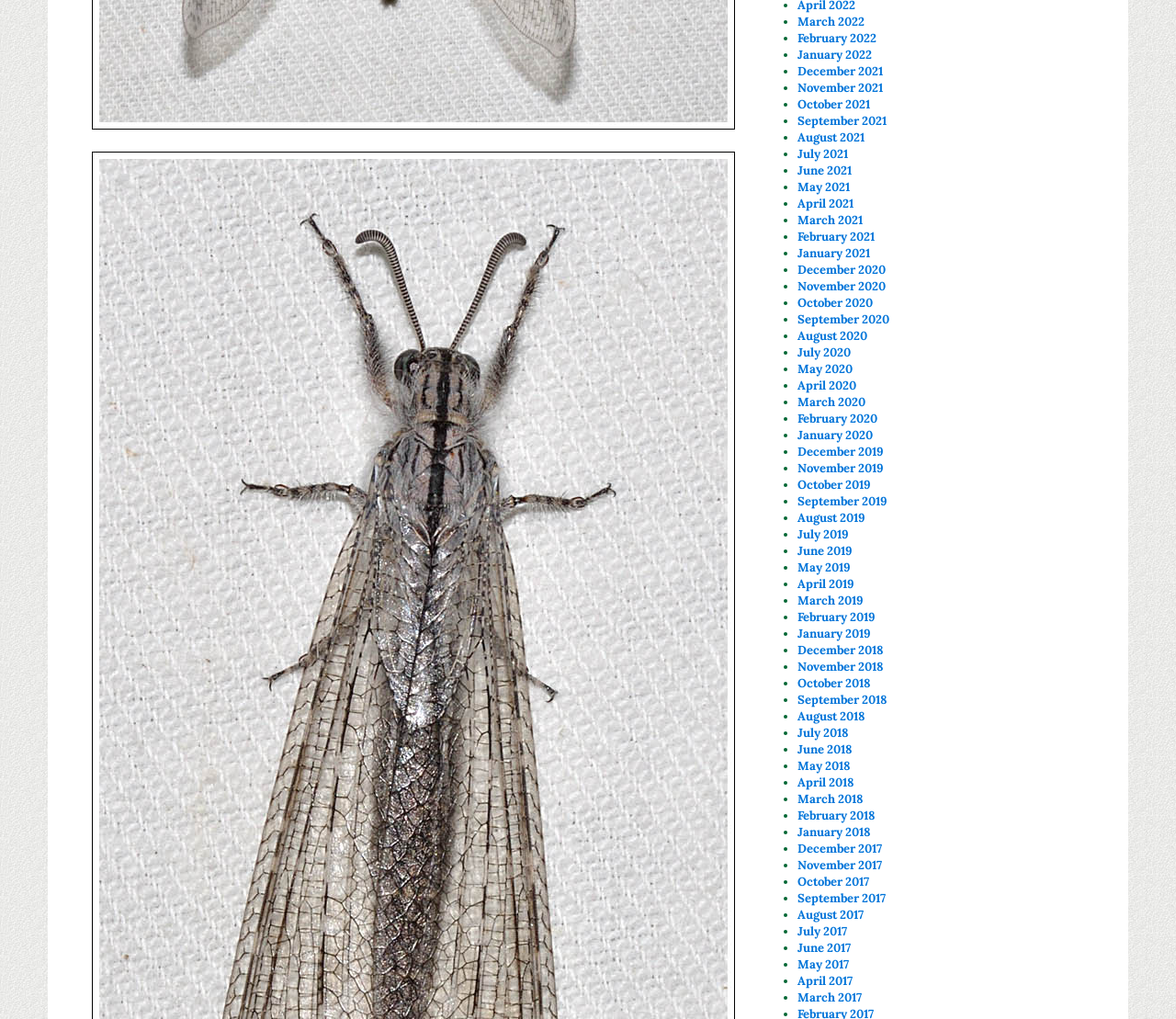Refer to the image and offer a detailed explanation in response to the question: What is the earliest month listed?

I examined the list of links on the webpage and found that the last link is 'December 2018', which suggests that it is the earliest month listed.